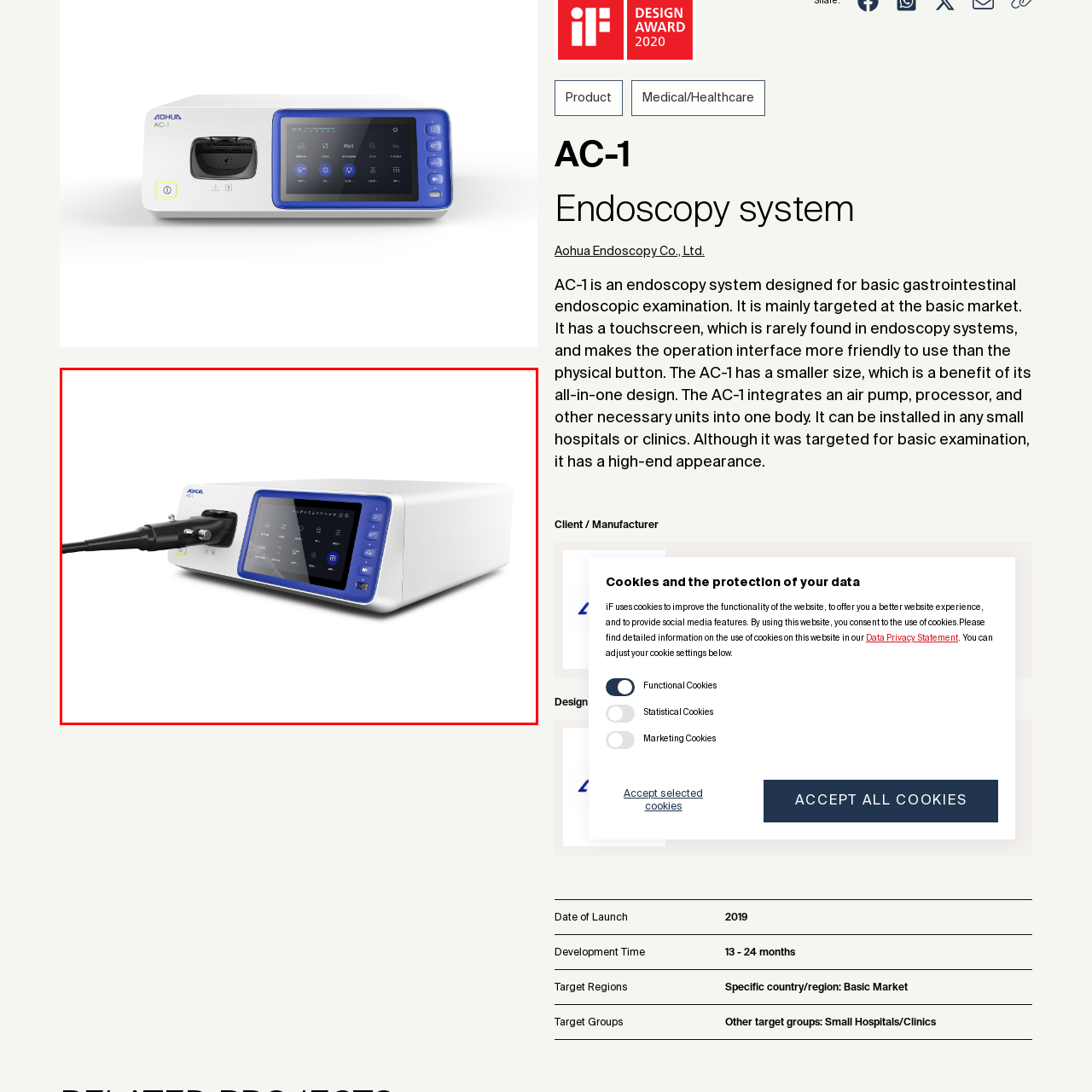Explain what is happening in the image inside the red outline in great detail.

The image showcases the AC-1, a state-of-the-art endoscopy system designed specifically for basic gastrointestinal endoscopic examinations. Featuring a compact and sleek design, the device integrates several essential components, such as an air pump and a processor, into a single unit, making it ideal for small hospitals and clinics. The AC-1 stands out with its user-friendly touchscreen interface, offering an intuitive experience compared to traditional systems that rely on physical buttons. This system not only provides high-end functionality in a smaller size but also enhances accessibility and usability in clinical settings. It was launched in 2019 and targets both specific regions and diverse healthcare groups, particularly small hospitals and clinics.